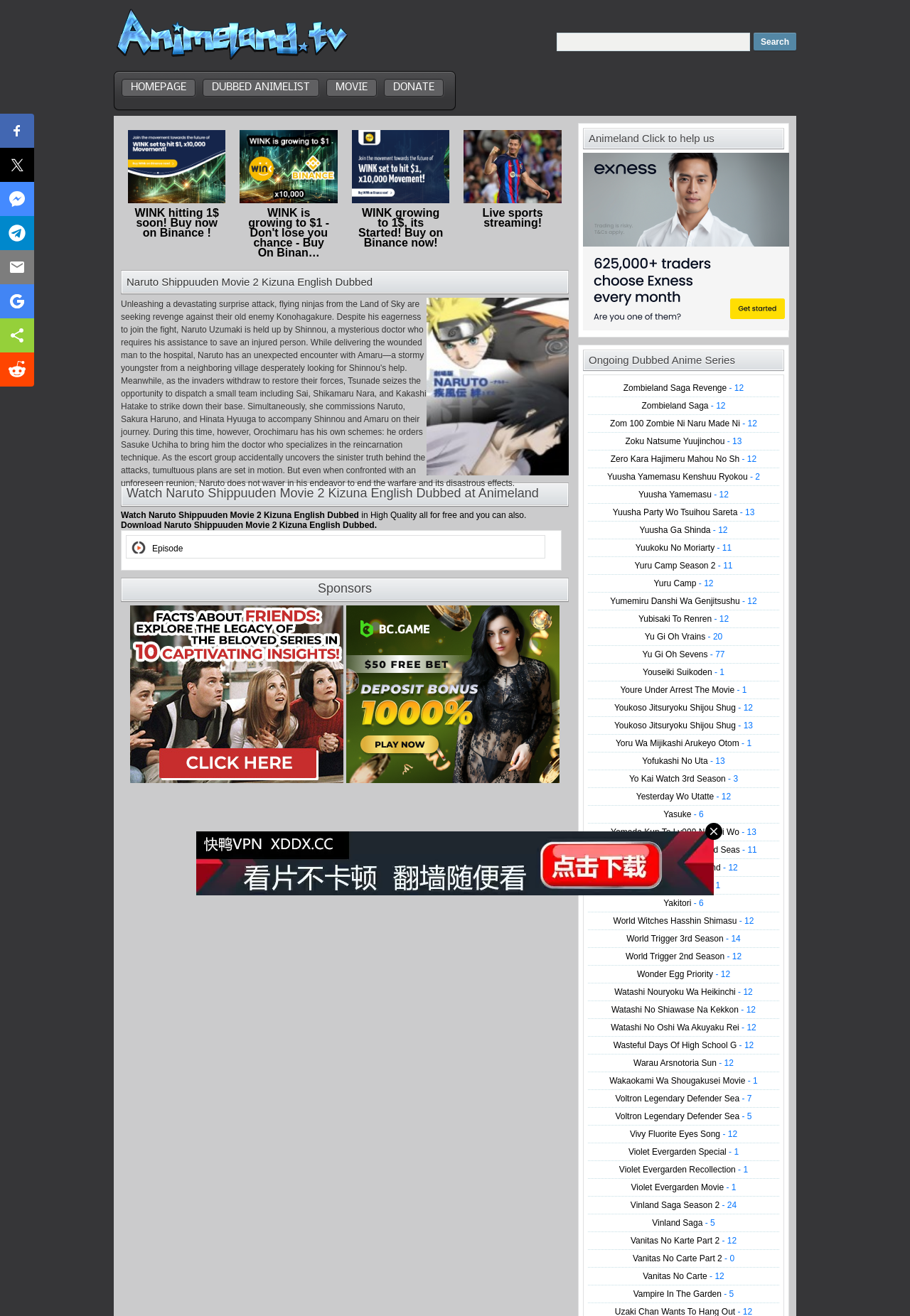Given the element description: "Yuusha Yamemasu - 12", predict the bounding box coordinates of this UI element. The coordinates must be four float numbers between 0 and 1, given as [left, top, right, bottom].

[0.702, 0.372, 0.801, 0.38]